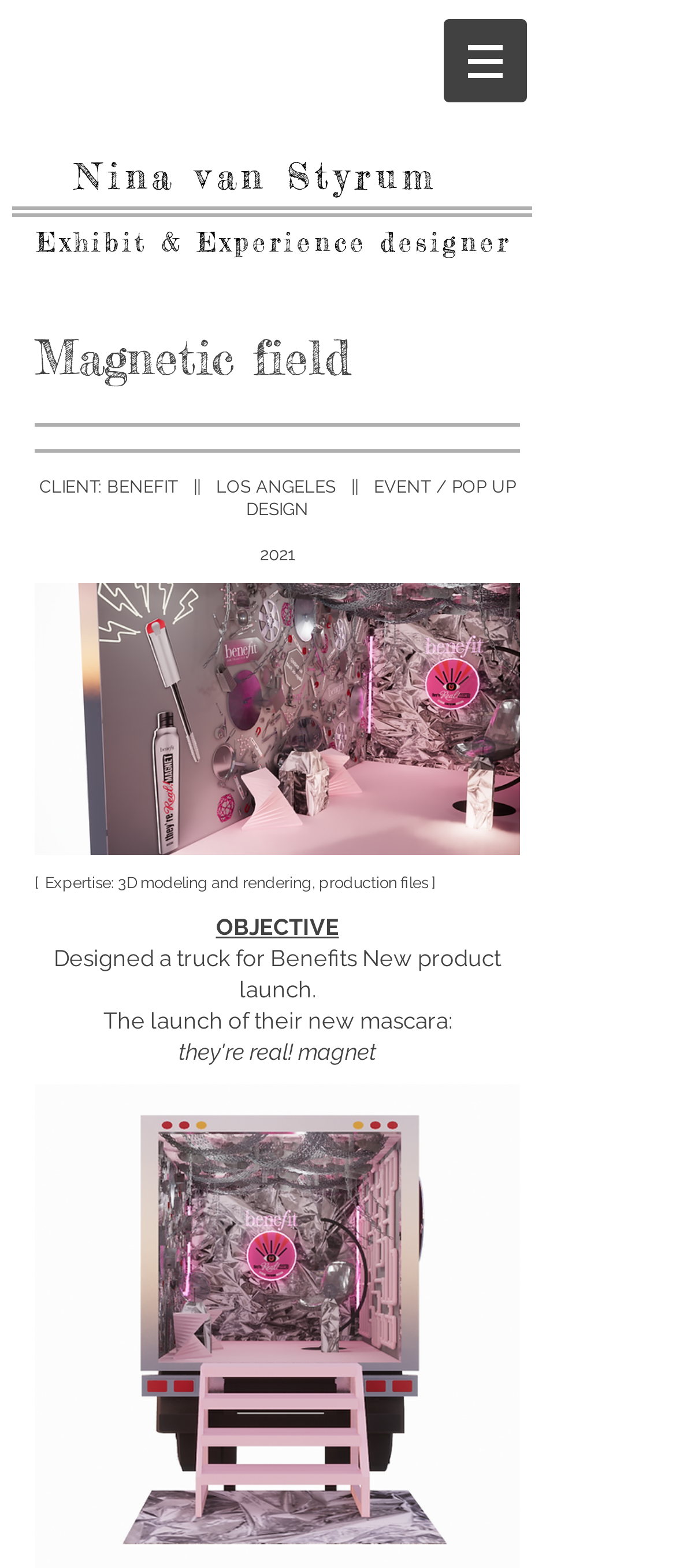Offer an in-depth caption of the entire webpage.

The webpage appears to be a personal portfolio or resume page for Nina van Styrum, an exhibit and experience designer. At the top of the page, there is a navigation menu labeled "Site" with a button that has a popup menu. To the right of the navigation menu, there is an image.

Below the navigation menu, there is a large heading with Nina van Styrum's name, followed by a smaller heading that describes her profession. To the right of her name, there is a link.

The main content of the page is divided into sections, with headings and paragraphs describing Nina's work experience. The first section has a heading that mentions a client, Benefit, and a project related to event and pop-up design in Los Angeles. Below this heading, there is a series of smaller headings that list the year 2021 and some expertise in 3D modeling and rendering.

To the right of these headings, there is a large image that appears to be a design concept or rendering. Below the image, there are several paragraphs of text that describe the objective and details of the project, including designing a truck for Benefit's new product launch and the launch of their new mascara.

Overall, the page has a clean and organized layout, with clear headings and concise text that effectively communicates Nina's work experience and skills.